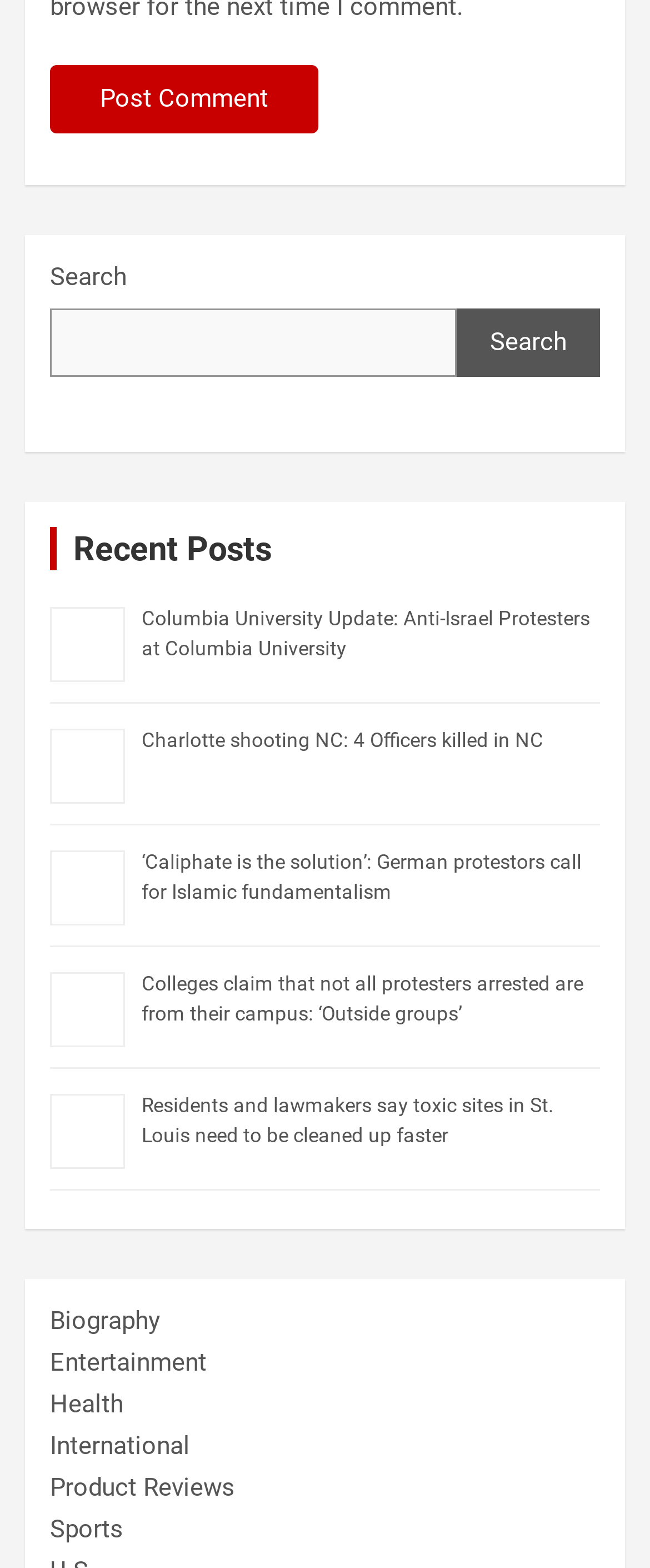Pinpoint the bounding box coordinates of the element that must be clicked to accomplish the following instruction: "Search for something". The coordinates should be in the format of four float numbers between 0 and 1, i.e., [left, top, right, bottom].

[0.077, 0.197, 0.703, 0.24]